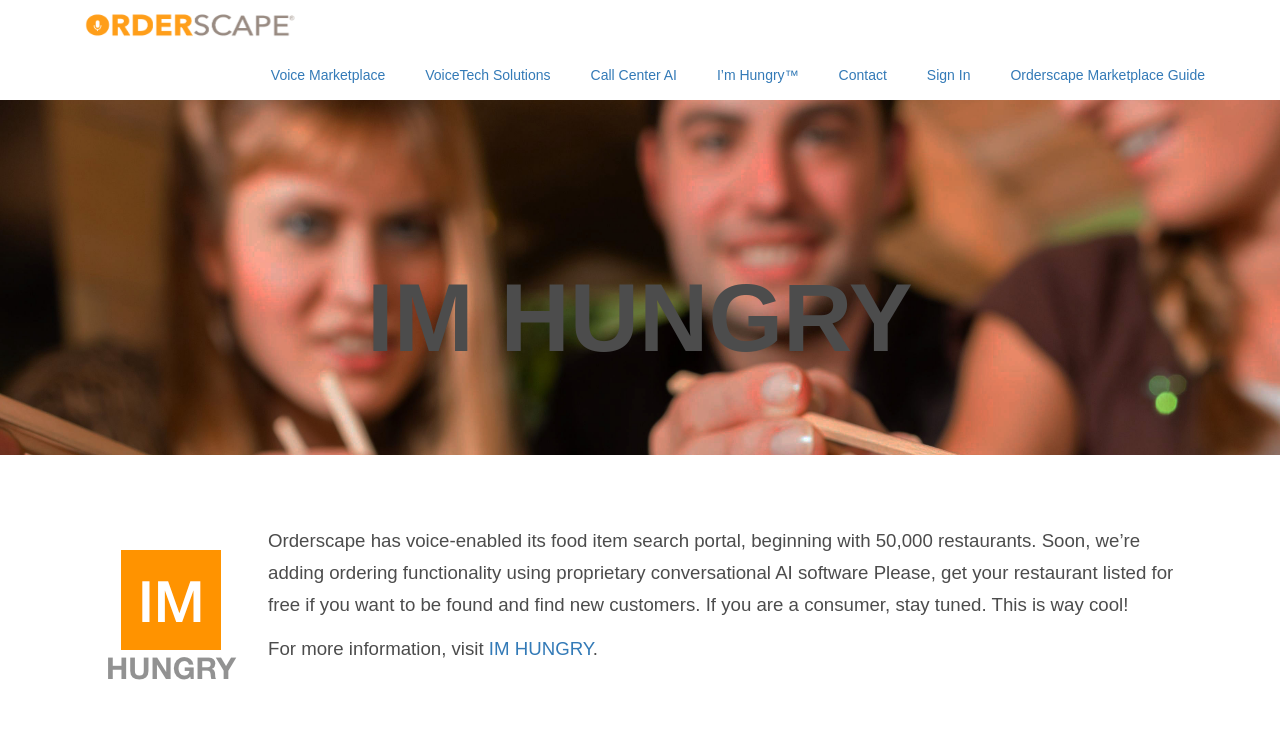Specify the bounding box coordinates of the area that needs to be clicked to achieve the following instruction: "read Orderscape Marketplace Guide".

[0.774, 0.067, 0.957, 0.134]